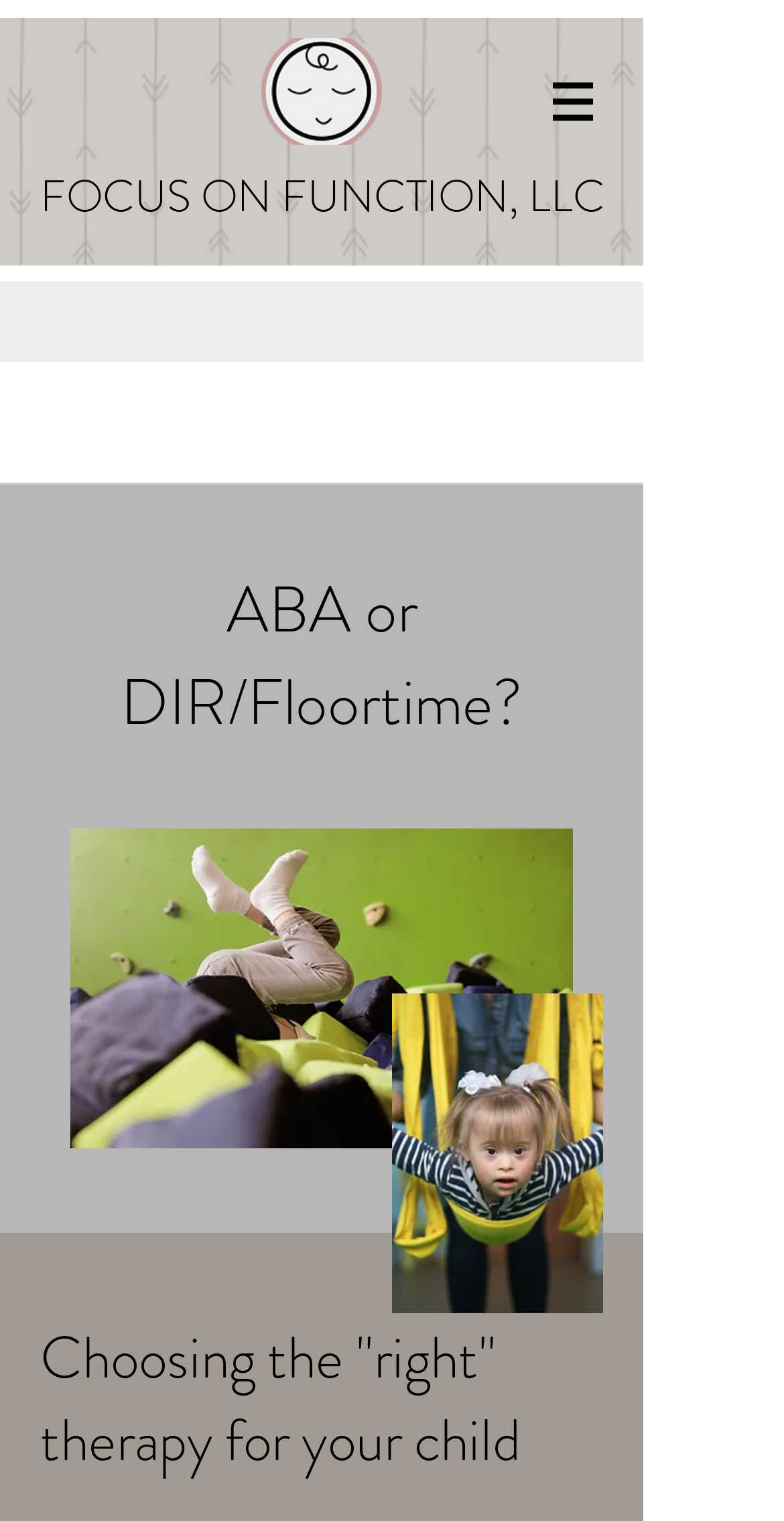Please answer the following question using a single word or phrase: 
Is there a navigation menu on the webpage?

Yes